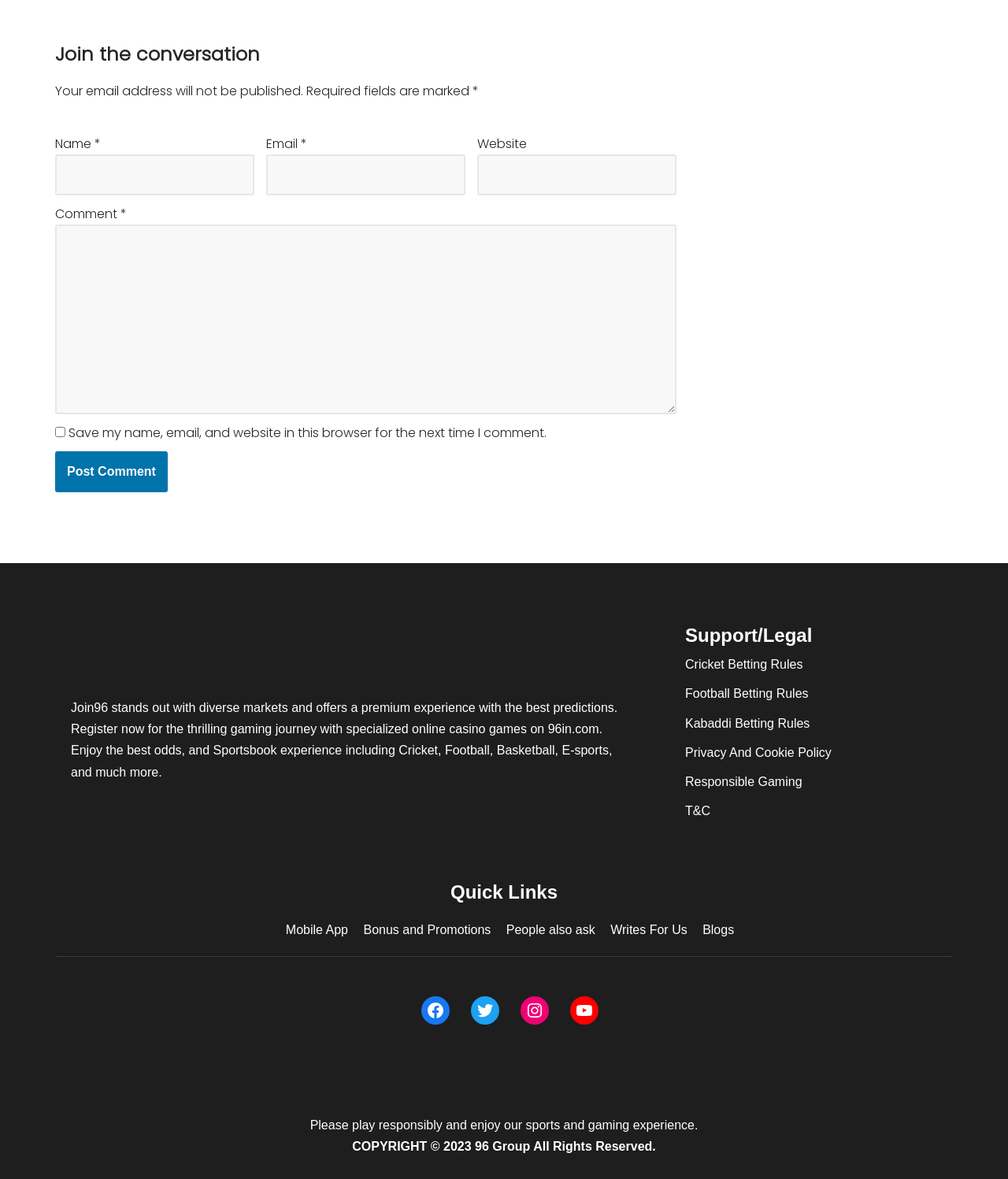Determine the bounding box coordinates for the area you should click to complete the following instruction: "Write a comment".

[0.055, 0.19, 0.671, 0.352]